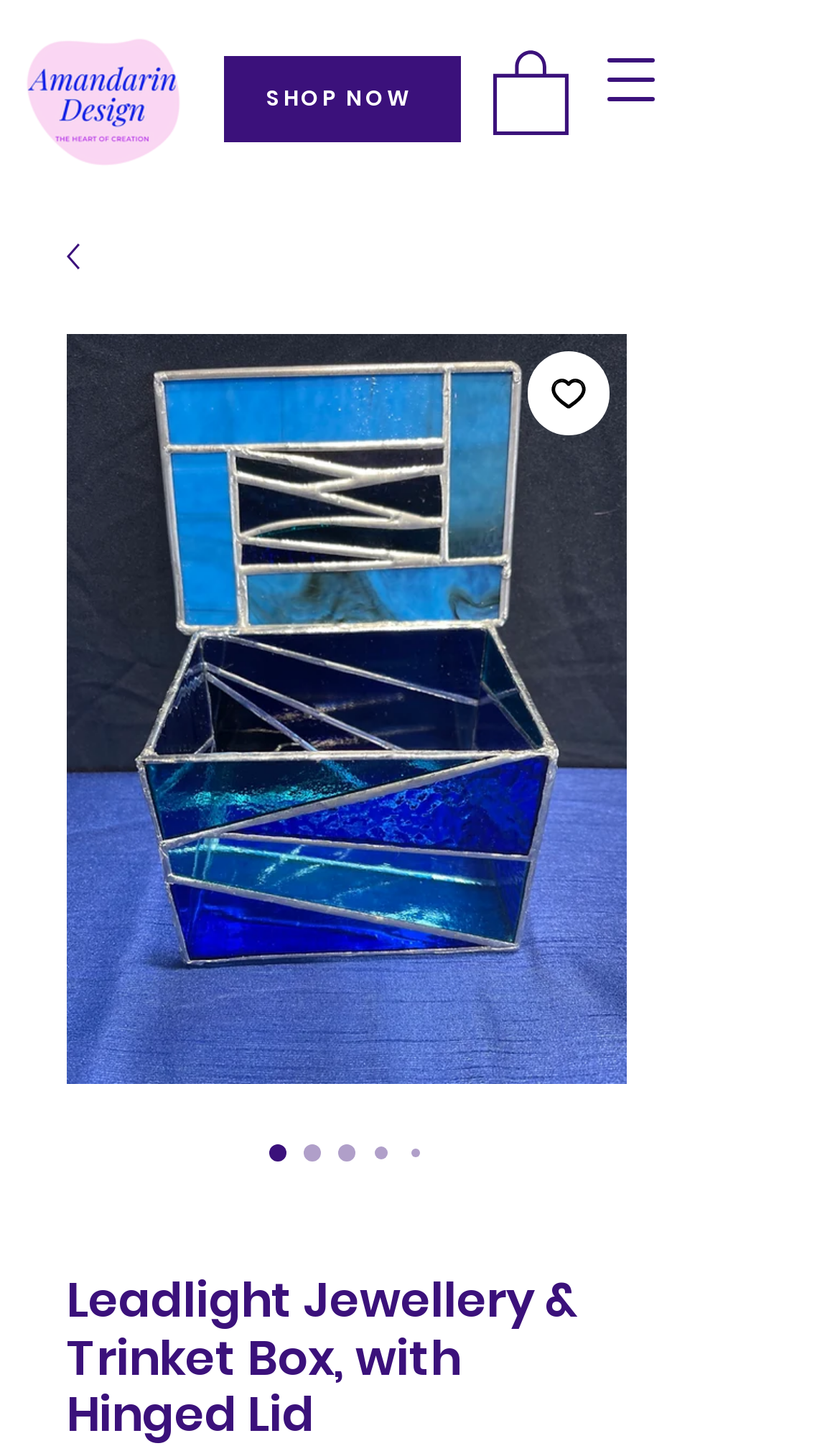Please find the bounding box for the UI component described as follows: "aria-label="Add to Wishlist"".

[0.627, 0.242, 0.726, 0.299]